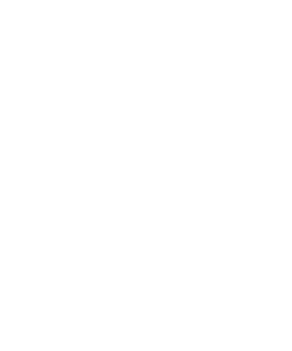Offer a detailed caption for the image presented.

The image features a dynamic graphic design, symbolizing a digital advertisement or promotional content. It includes various abstract shapes or icons that convey a sense of movement and engagement. The layout appears to be aimed at capturing attention, potentially to highlight a service or product featured on the webpage. Positioned alongside the text segments discussing recent events in gardening and the horticultural industry, the image complements the theme by emphasizing creative marketing elements. This synergy suggests a focus on promoting local businesses or events, particularly in the context of the challenges faced due to the recent freeze that affected plant inventories and the gardening community.